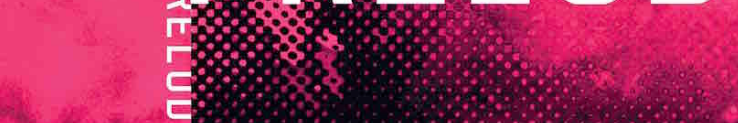Give a thorough caption of the image, focusing on all visible elements.

The image features a vibrant graphic backdrop with a gradient of pink hues, transitioning from a deep, bold magenta to lighter shades. Overlaying this colorful background are geometric dot patterns that add texture and visual depth. Prominently displayed on the left side of the image is the word "PRELUDE" in large, bold white letters, suggesting a thematic connection to an introductory or preliminary context. This design likely serves to enhance the overall aesthetic of a webpage related to a piece titled "As Vera-Ellen," creating a striking visual contrast that captures attention and conveys a sense of artistic flair.